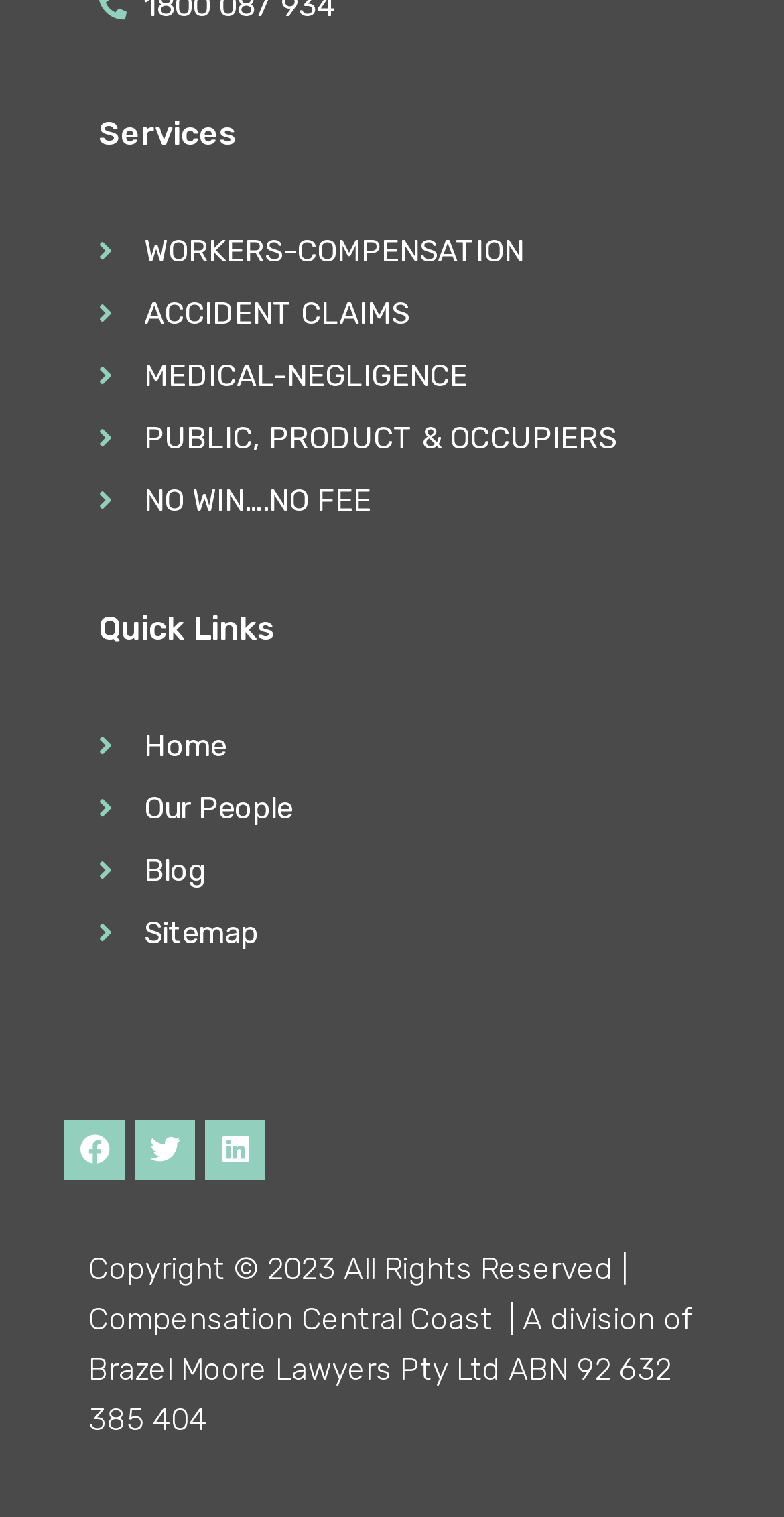Pinpoint the bounding box coordinates of the element that must be clicked to accomplish the following instruction: "Check out the Blog". The coordinates should be in the format of four float numbers between 0 and 1, i.e., [left, top, right, bottom].

[0.126, 0.558, 0.874, 0.59]